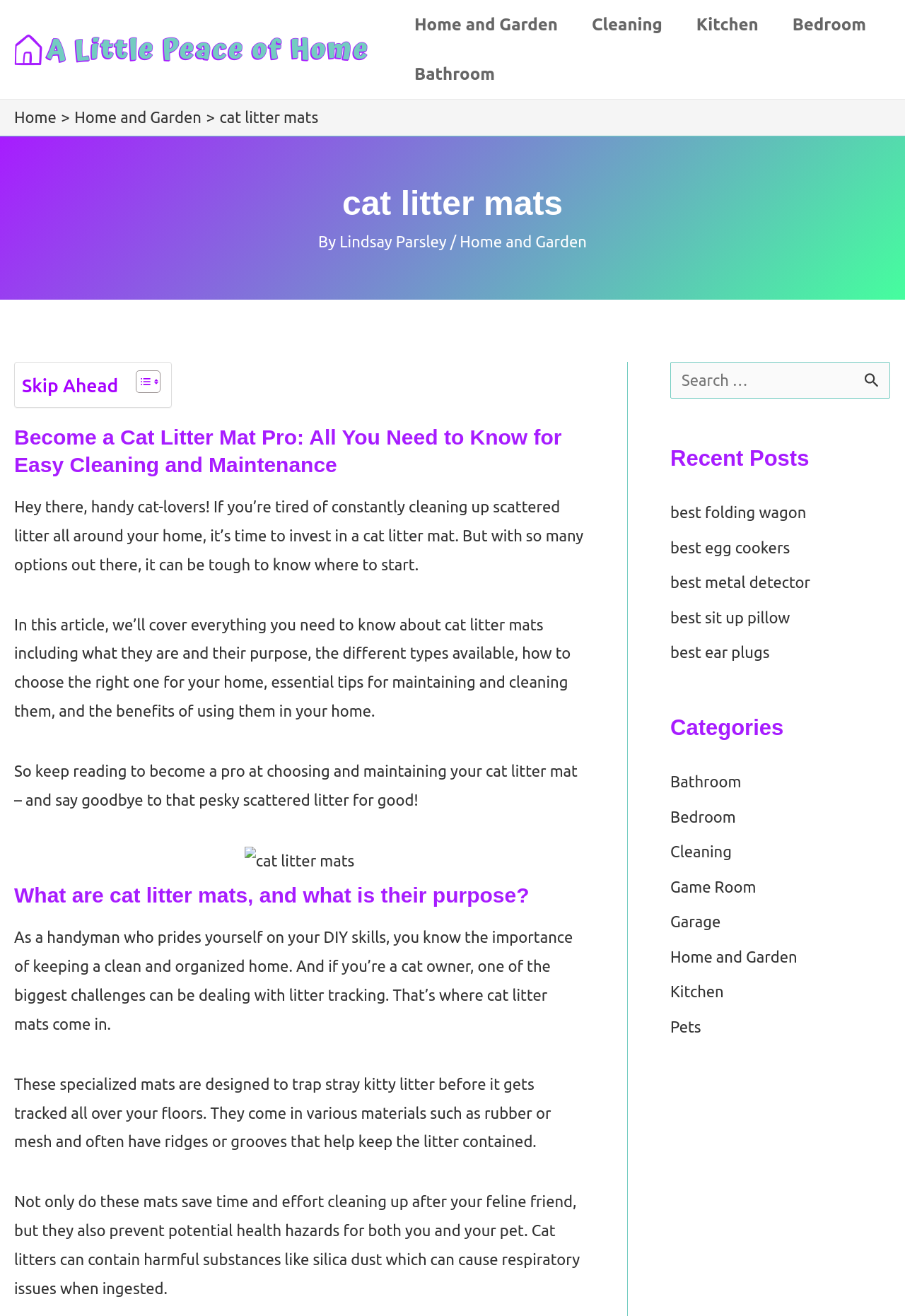Provide an in-depth caption for the webpage.

This webpage is about cat litter mats, with a focus on providing information and guidance on choosing and maintaining them. At the top left corner, there is a logo of "A Little Peace of Home" with a link to the homepage. Next to it, there is a navigation menu with links to different categories such as "Home and Garden", "Cleaning", "Kitchen", "Bedroom", and "Bathroom".

Below the navigation menu, there is a breadcrumbs section showing the current page's location in the website's hierarchy. The title of the page "cat litter mats" is displayed prominently, followed by the author's name "Lindsay Parsley" and a link to the "Home and Garden" category.

The main content of the page is divided into sections, starting with an introduction to cat litter mats and their purpose. The text explains that these mats are designed to trap stray kitty litter and prevent it from getting tracked all over the floors. There is also an image of a cat litter mat.

The next section is titled "What are cat litter mats, and what is their purpose?" and provides more information on the benefits of using these mats, including saving time and effort cleaning up after pets and preventing potential health hazards.

On the right side of the page, there are three complementary sections. The first one is a search bar with a button to submit the search query. The second section is titled "Recent Posts" and lists several links to recent articles on the website, including "best folding wagon", "best egg cookers", and "best metal detector". The third section is titled "Categories" and lists links to different categories on the website, including "Bathroom", "Bedroom", "Cleaning", and "Home and Garden".

Overall, the webpage is well-organized and easy to navigate, with a clear focus on providing information and guidance on cat litter mats.